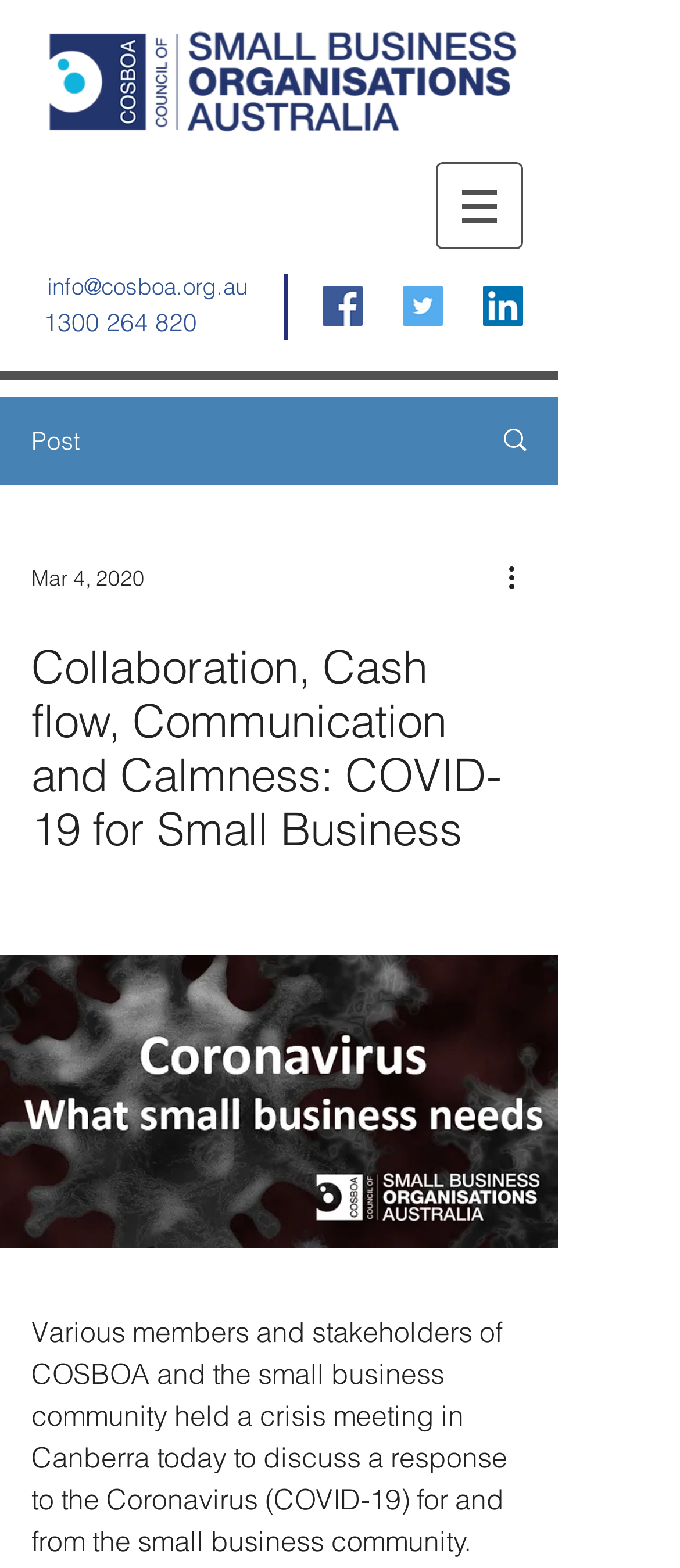Identify the bounding box coordinates of the element that should be clicked to fulfill this task: "Read the post". The coordinates should be provided as four float numbers between 0 and 1, i.e., [left, top, right, bottom].

[0.046, 0.271, 0.118, 0.291]